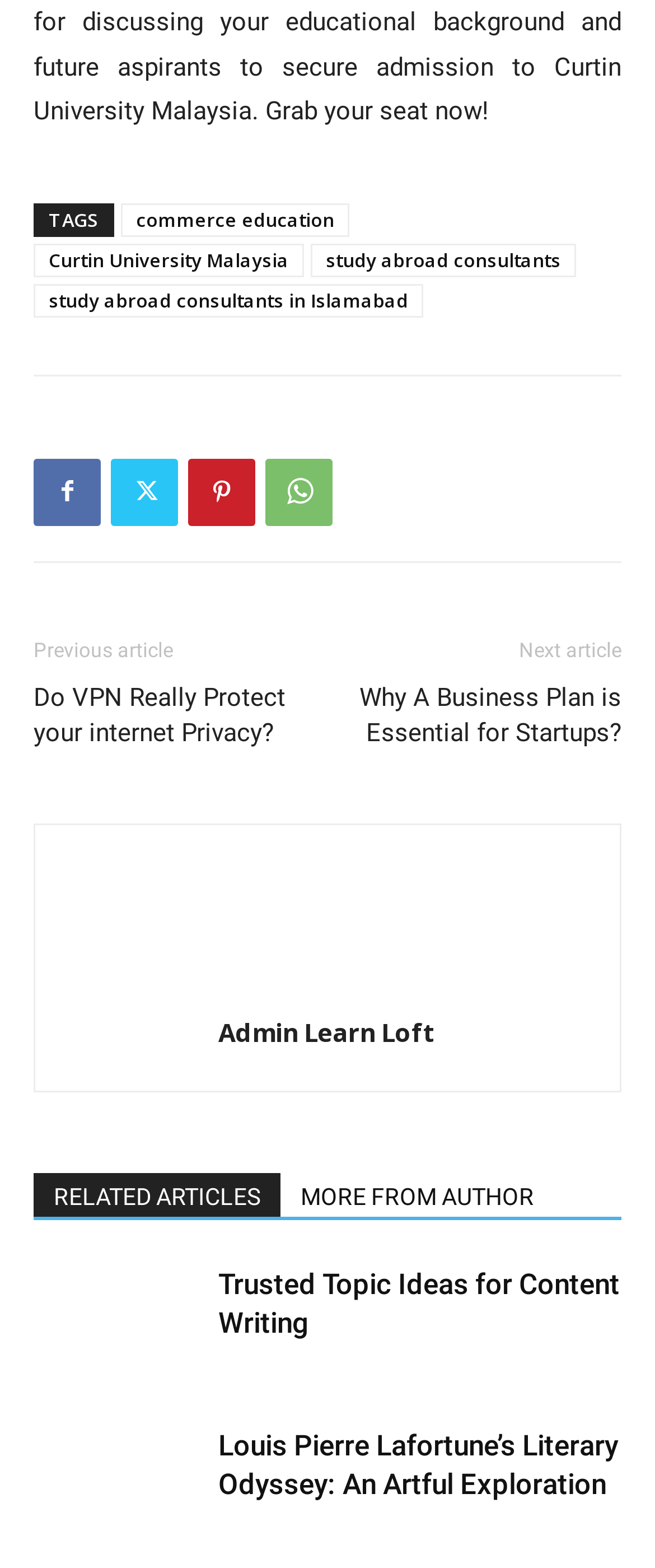Determine the bounding box coordinates of the clickable region to carry out the instruction: "Click on the link to commerce education".

[0.185, 0.129, 0.533, 0.151]